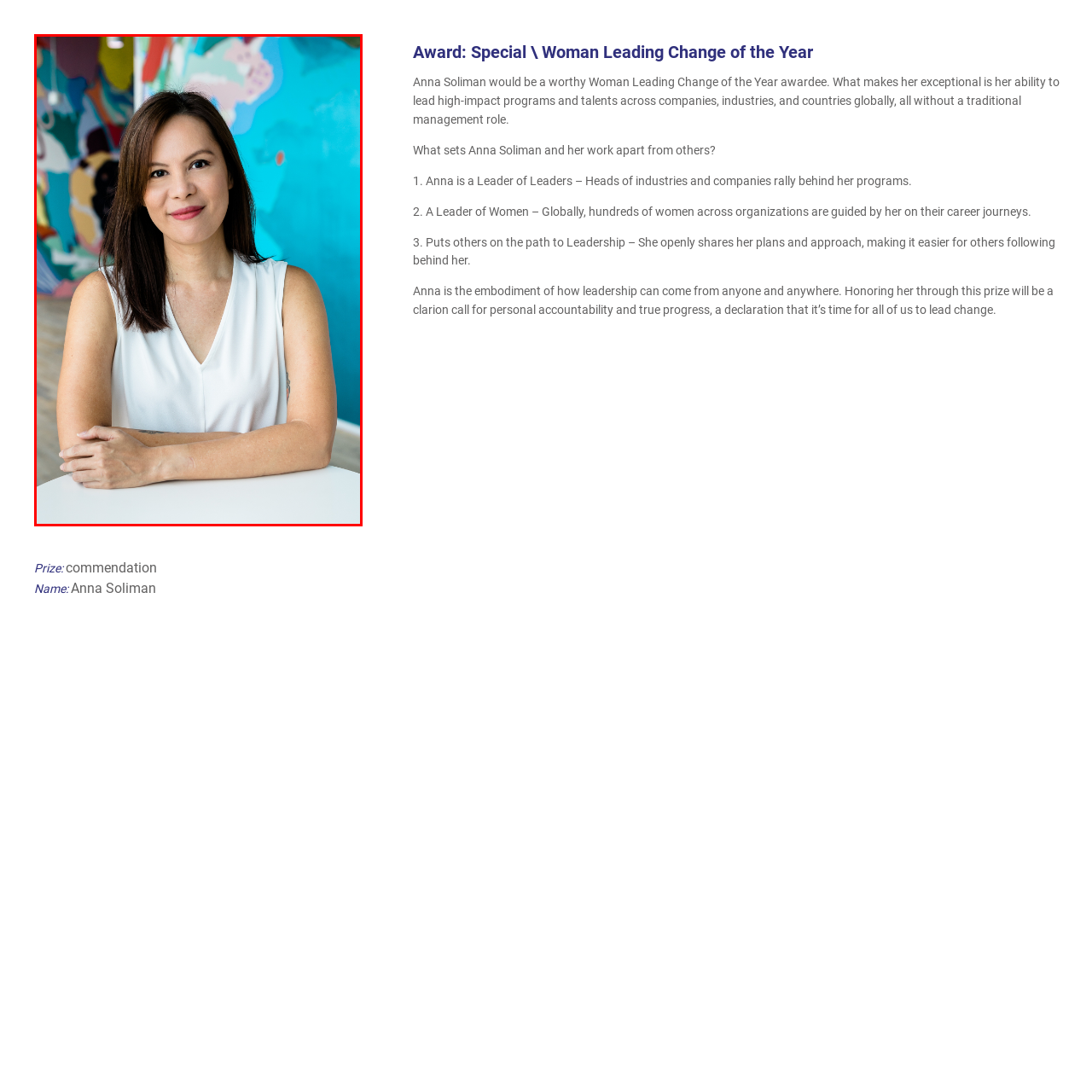Direct your attention to the image marked by the red box and answer the given question using a single word or phrase:
What is behind Anna Soliman?

Vibrant mural